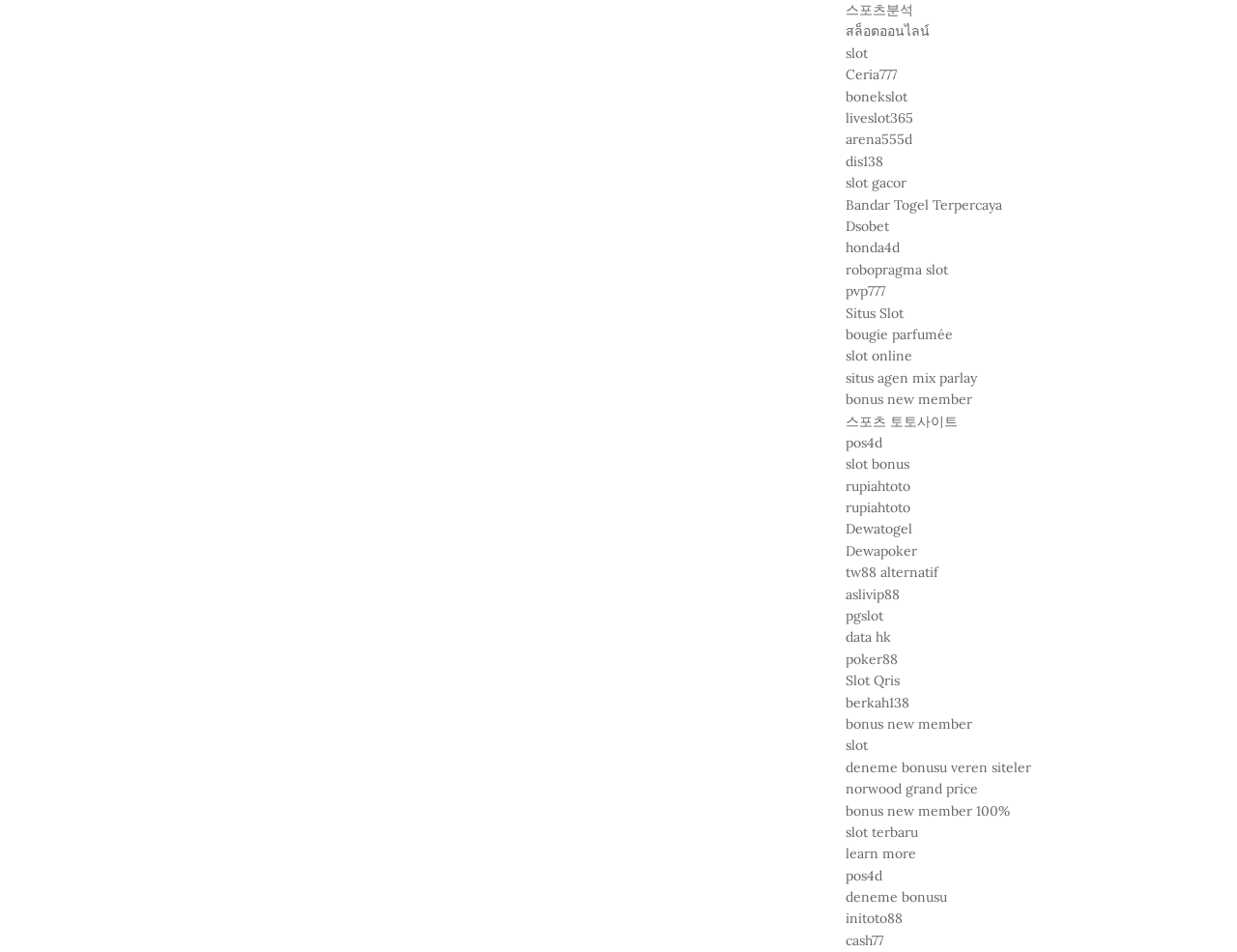Are there any links related to slots?
Look at the image and respond with a one-word or short phrase answer.

Yes